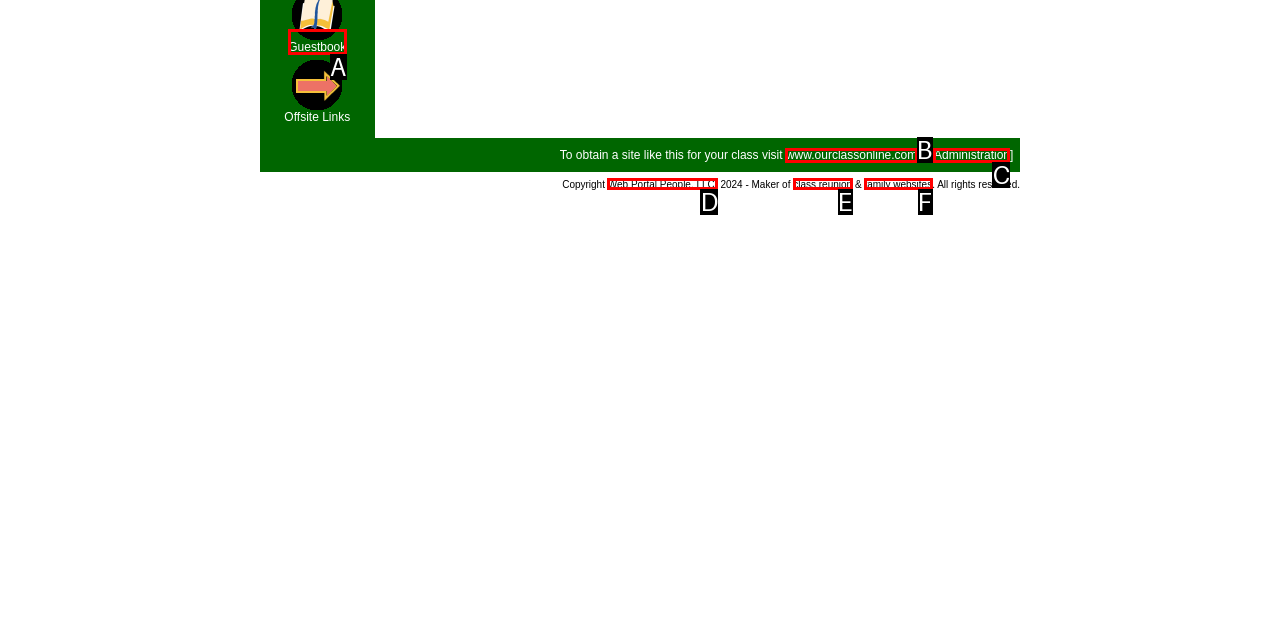From the given choices, determine which HTML element matches the description: Web Portal People, LLC.. Reply with the appropriate letter.

D